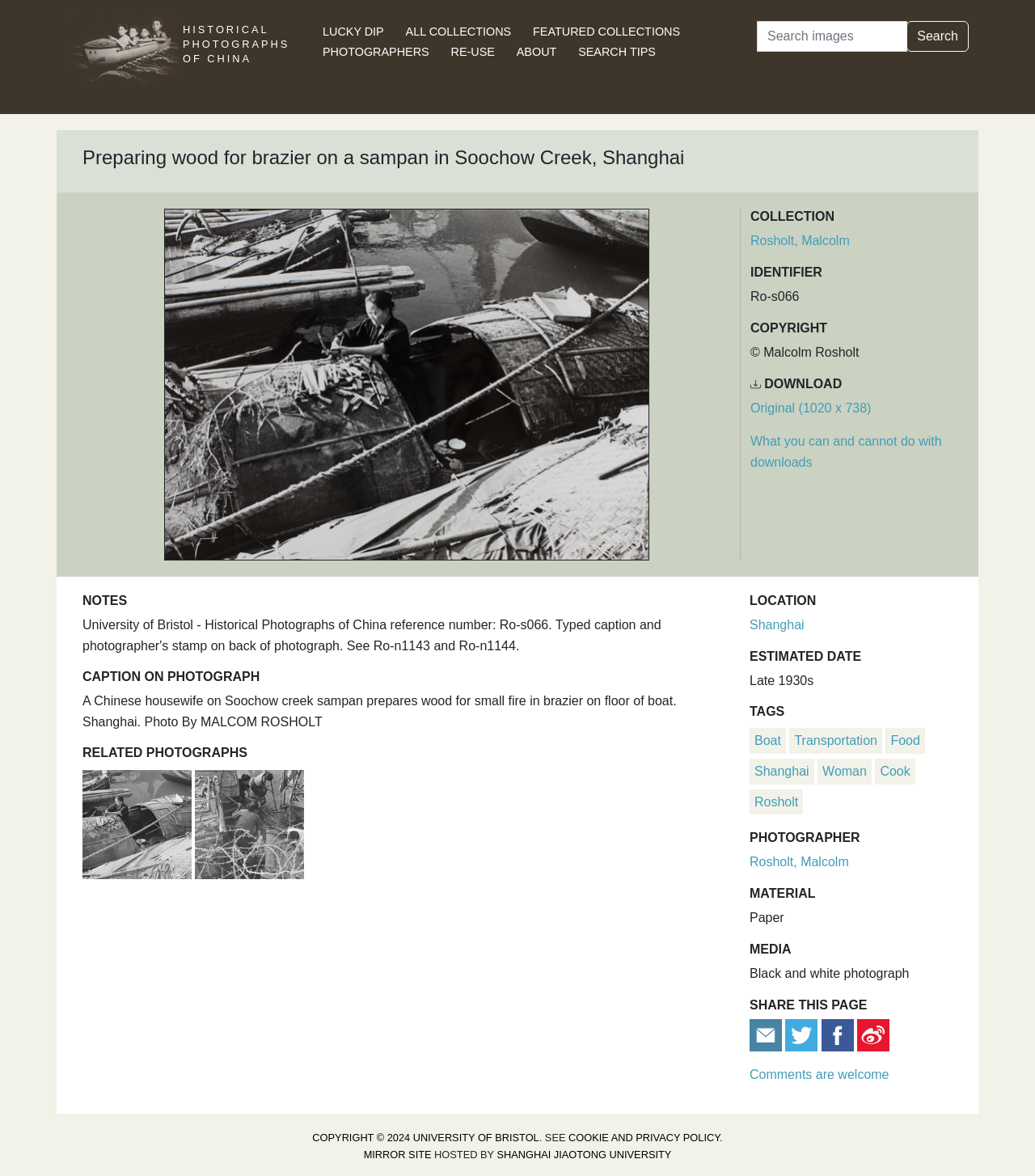Please find and provide the title of the webpage.

HISTORICAL PHOTOGRAPHS OF CHINA